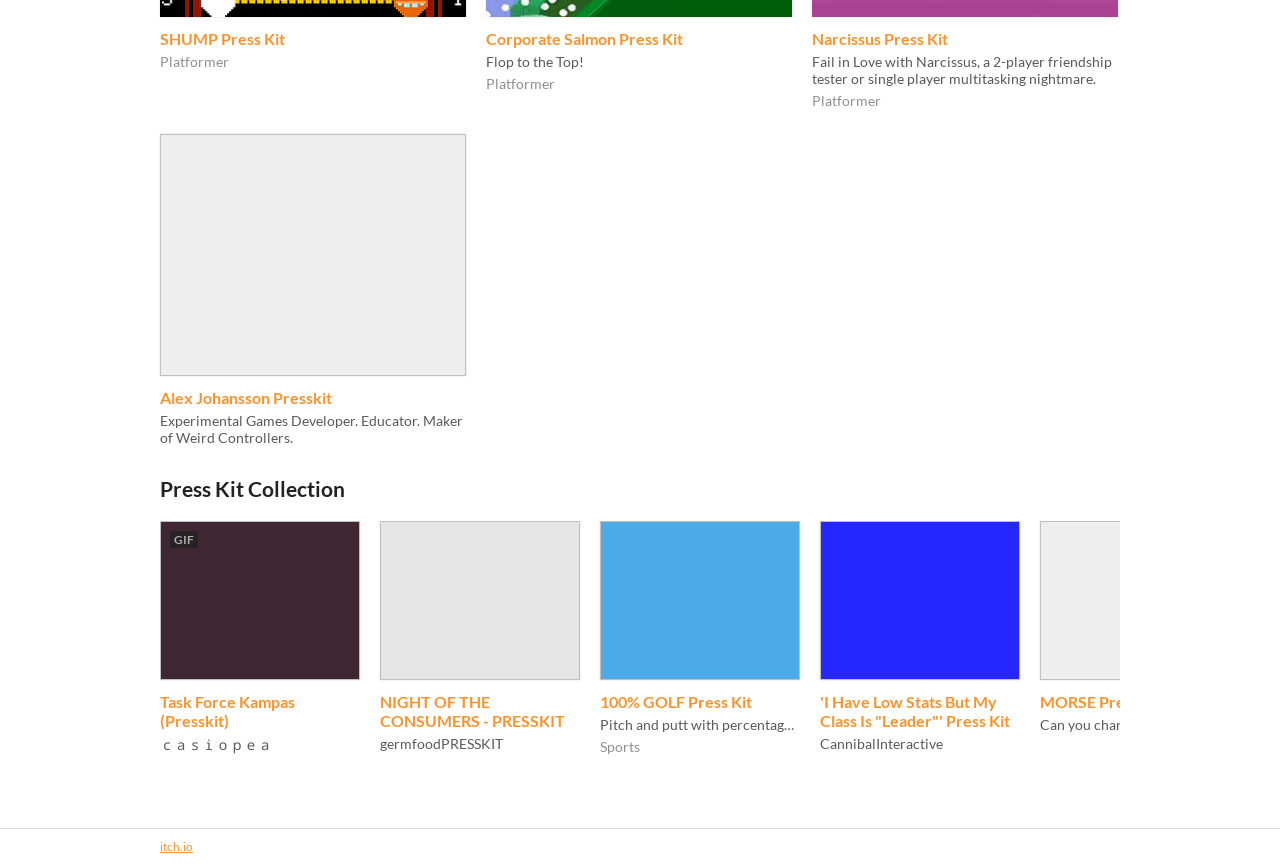Pinpoint the bounding box coordinates of the area that should be clicked to complete the following instruction: "Visit itch.io". The coordinates must be given as four float numbers between 0 and 1, i.e., [left, top, right, bottom].

[0.125, 0.971, 0.151, 0.989]